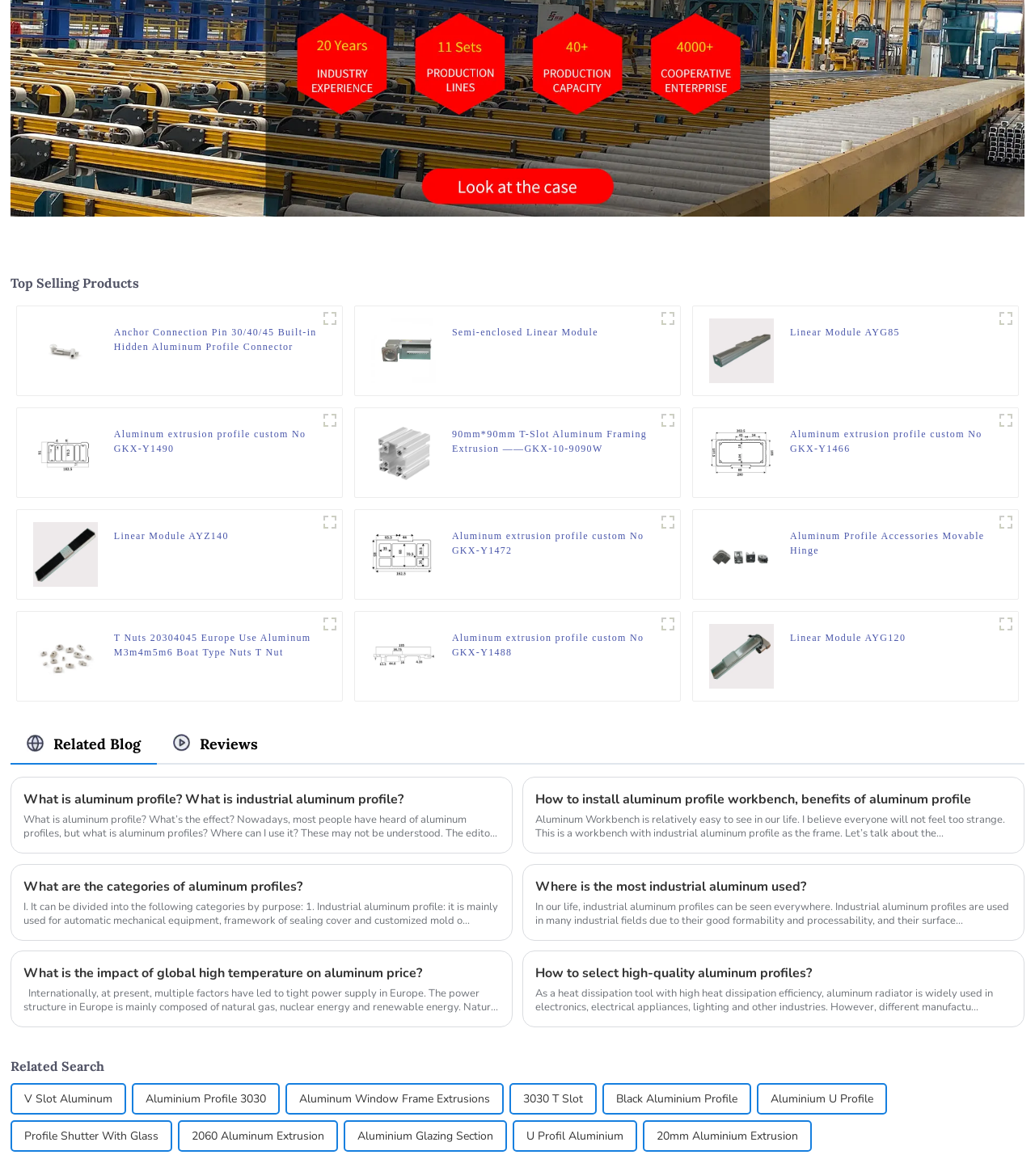Please identify the bounding box coordinates of the element that needs to be clicked to perform the following instruction: "View the 'Aluminum extrusion profile custom No GKX-Y1490' product".

[0.11, 0.363, 0.307, 0.387]